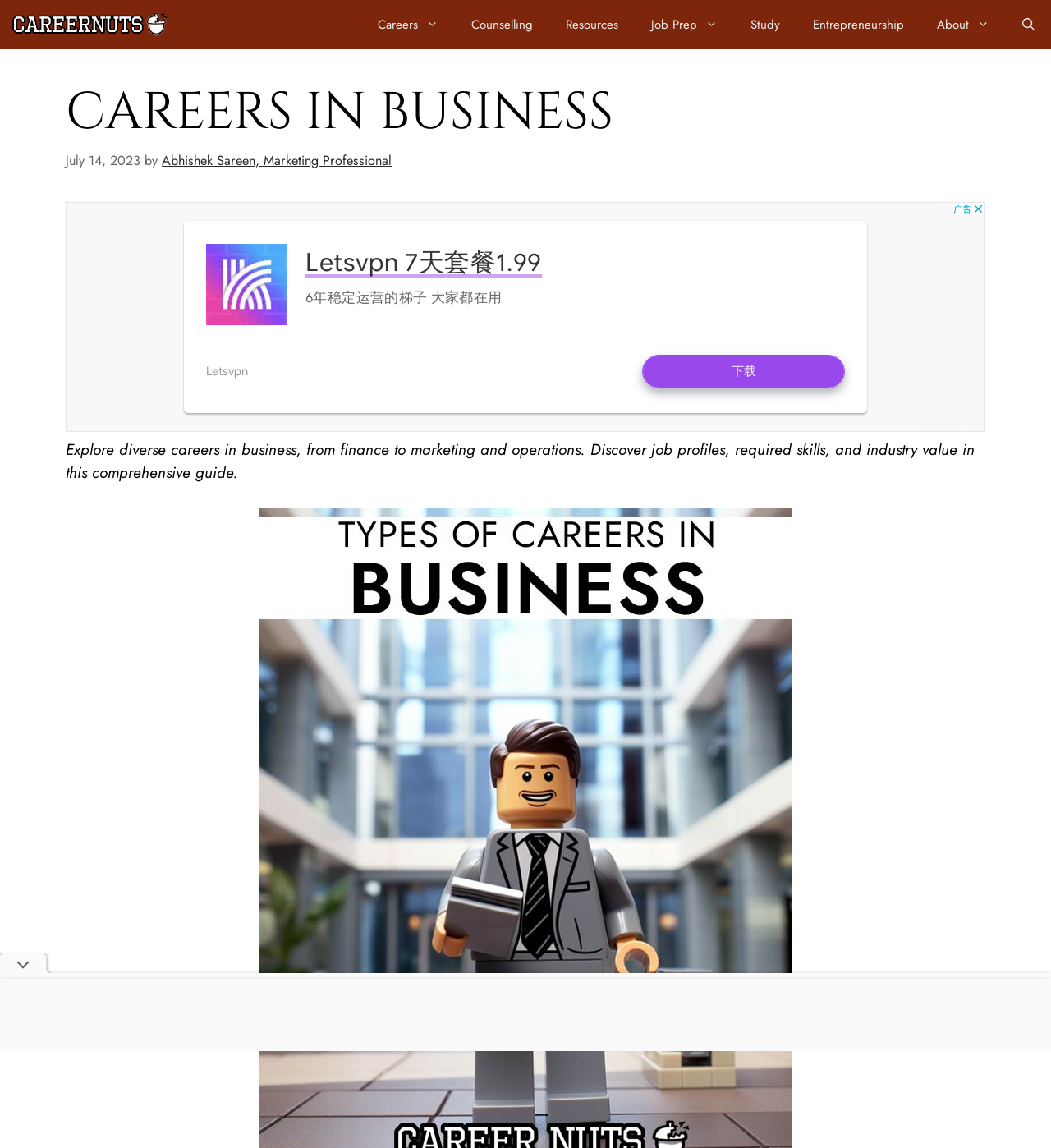What is the main topic of this webpage?
Answer briefly with a single word or phrase based on the image.

Careers in Business